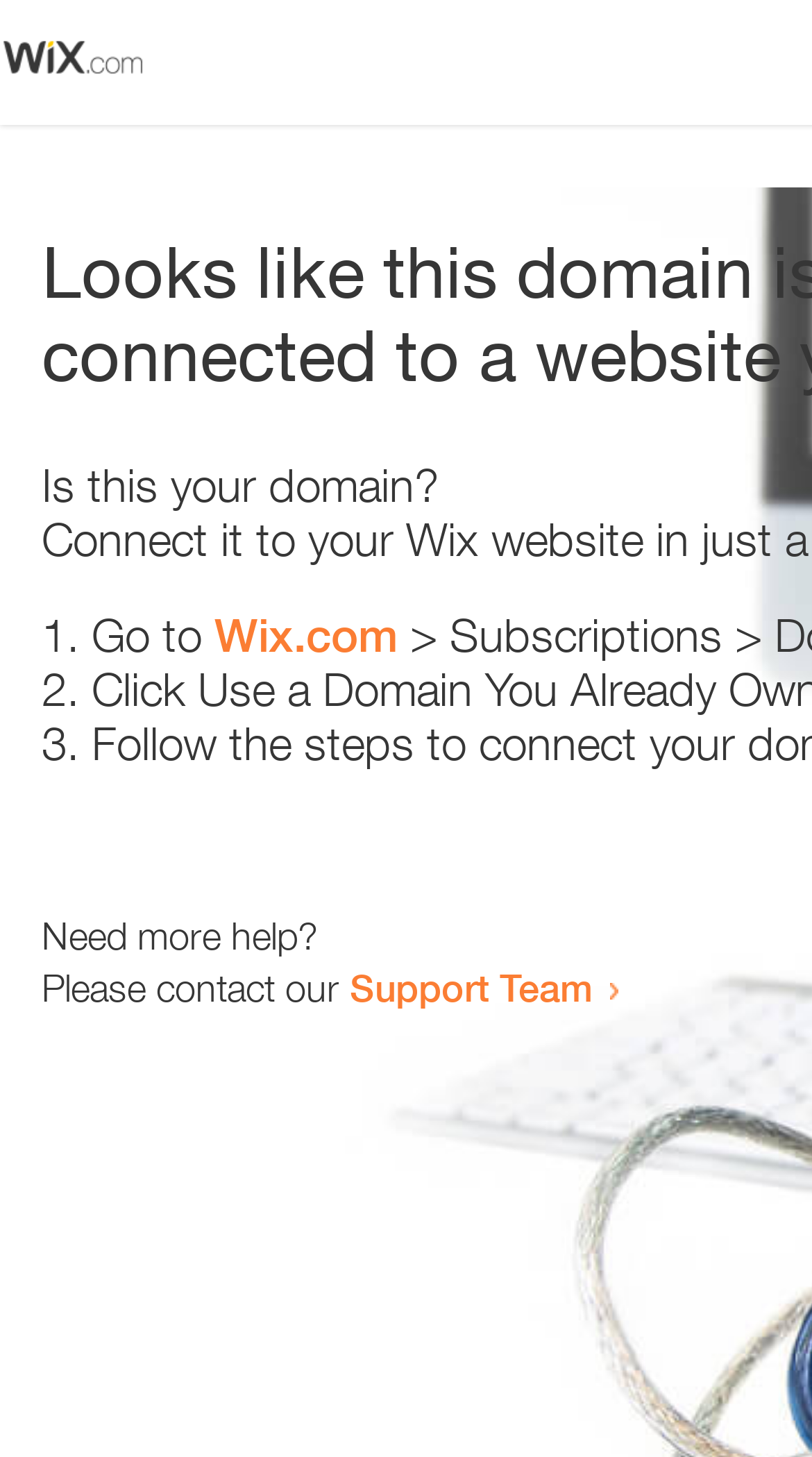Respond concisely with one word or phrase to the following query:
What is the tone of the webpage?

helpful